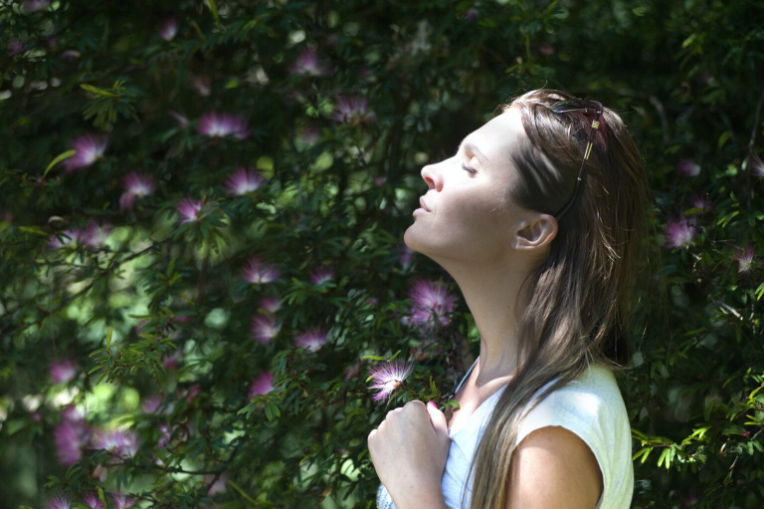Respond to the following question using a concise word or phrase: 
What is the color of the flowers in the background?

Pink